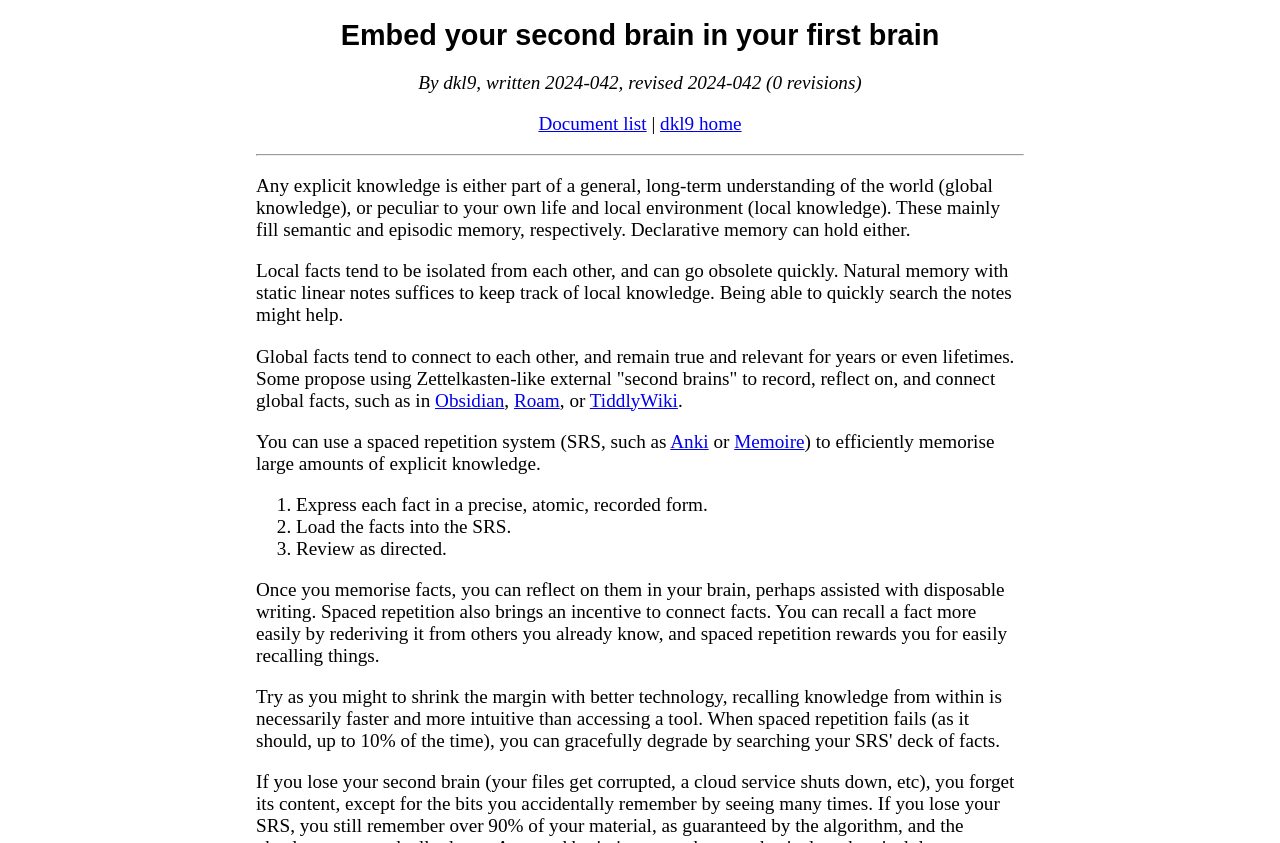What is the difference between global facts and local facts?
Use the screenshot to answer the question with a single word or phrase.

Global facts connect to each other, local facts are isolated